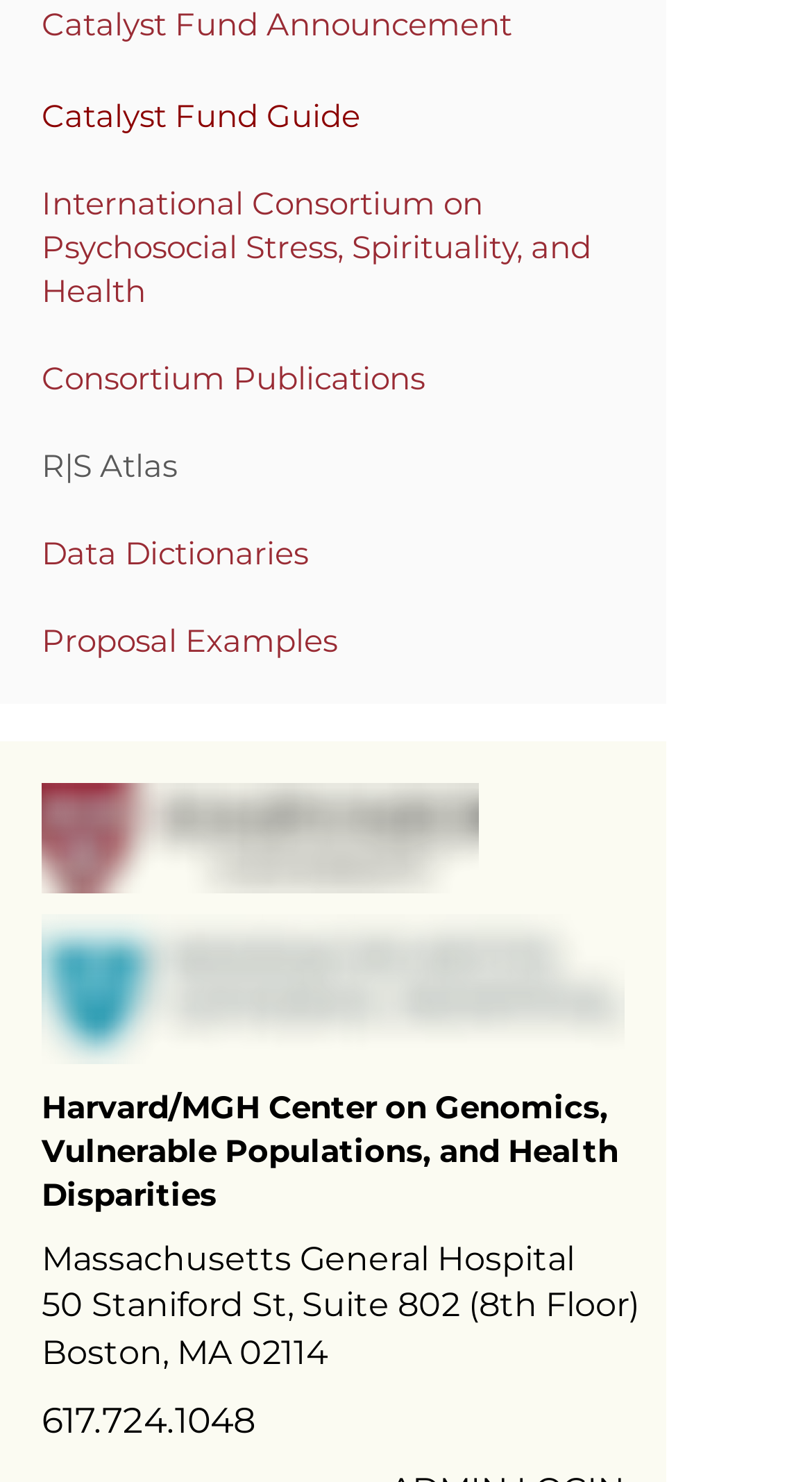What is the name of the center? Refer to the image and provide a one-word or short phrase answer.

Harvard/MGH Center